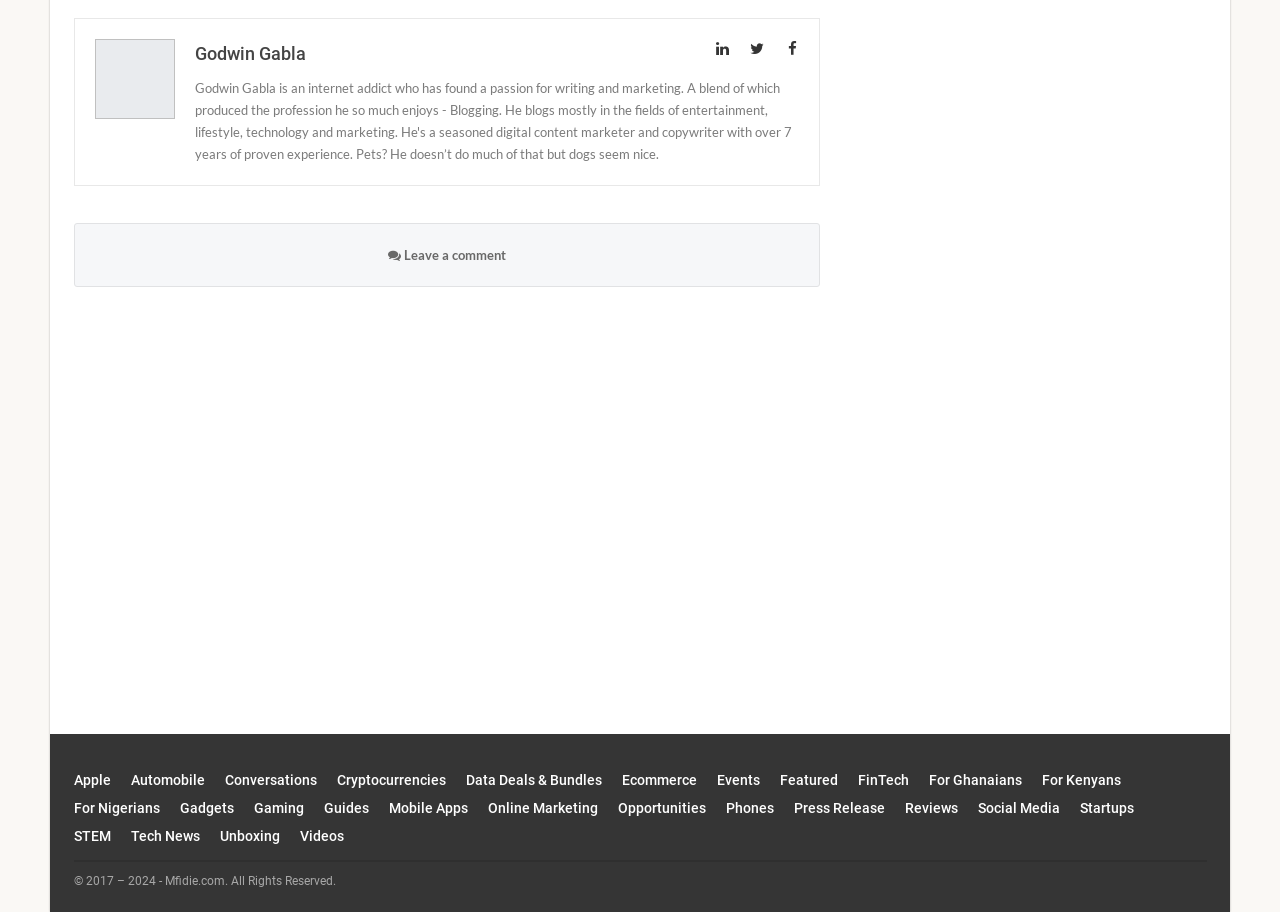Determine the bounding box coordinates of the region that needs to be clicked to achieve the task: "Leave a comment".

[0.303, 0.271, 0.395, 0.288]